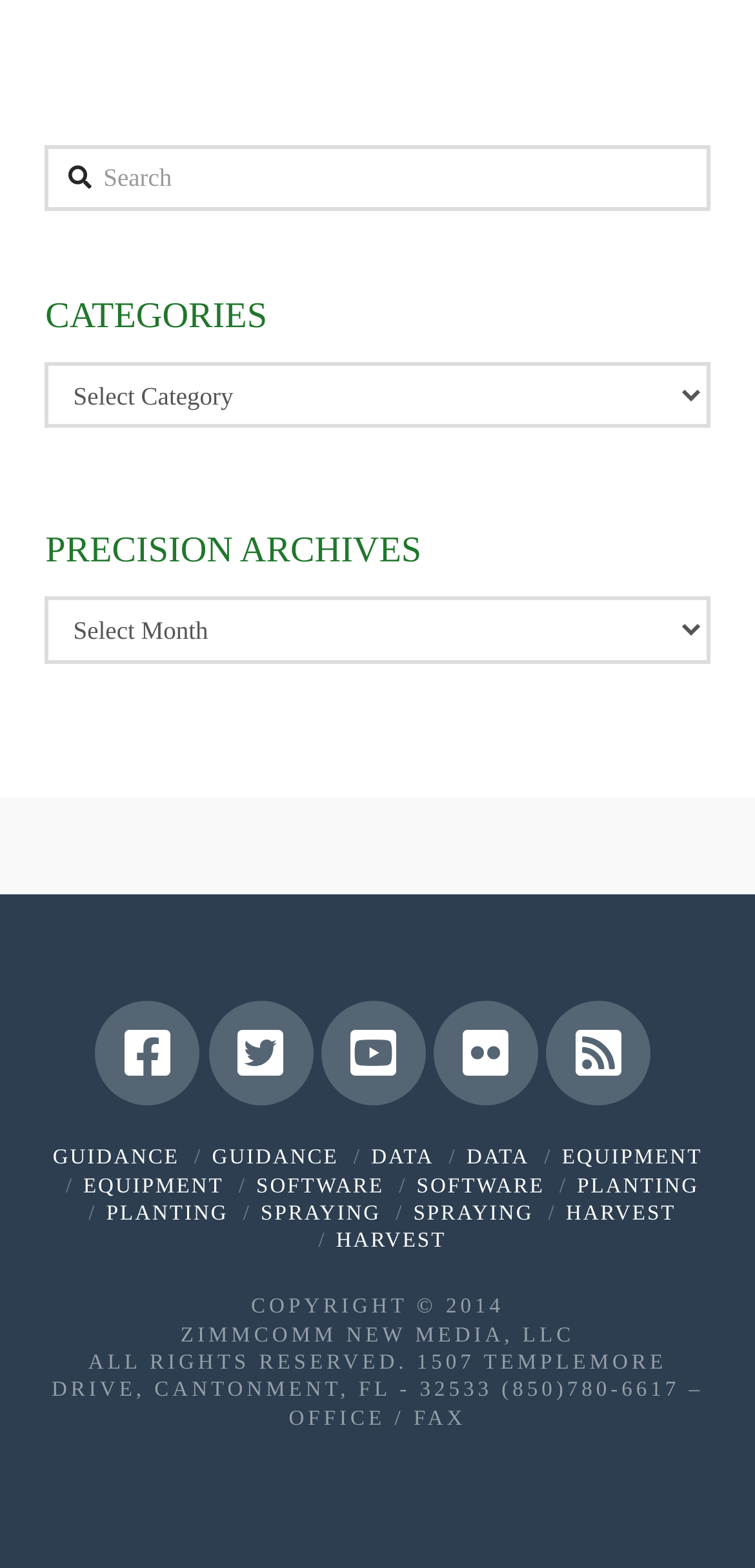What is the first category listed?
Please answer the question with a detailed and comprehensive explanation.

The first category listed is 'CATEGORIES' which is a heading element located at the top of the webpage, with a bounding box coordinate of [0.06, 0.19, 0.94, 0.216].